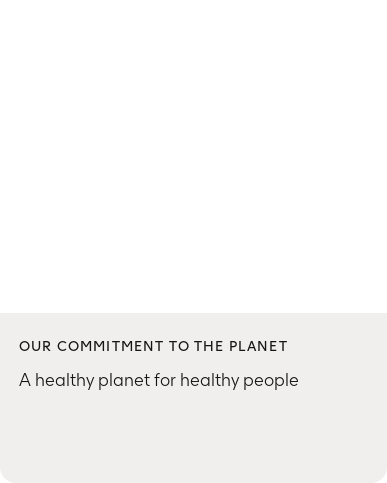What is the importance of protecting the environment according to the image?
Refer to the image and offer an in-depth and detailed answer to the question.

The phrase 'A healthy planet for healthy people' reinforces the message that protecting the environment is essential for the well-being of current and future generations. This implies that environmental protection is crucial for human health and prosperity.